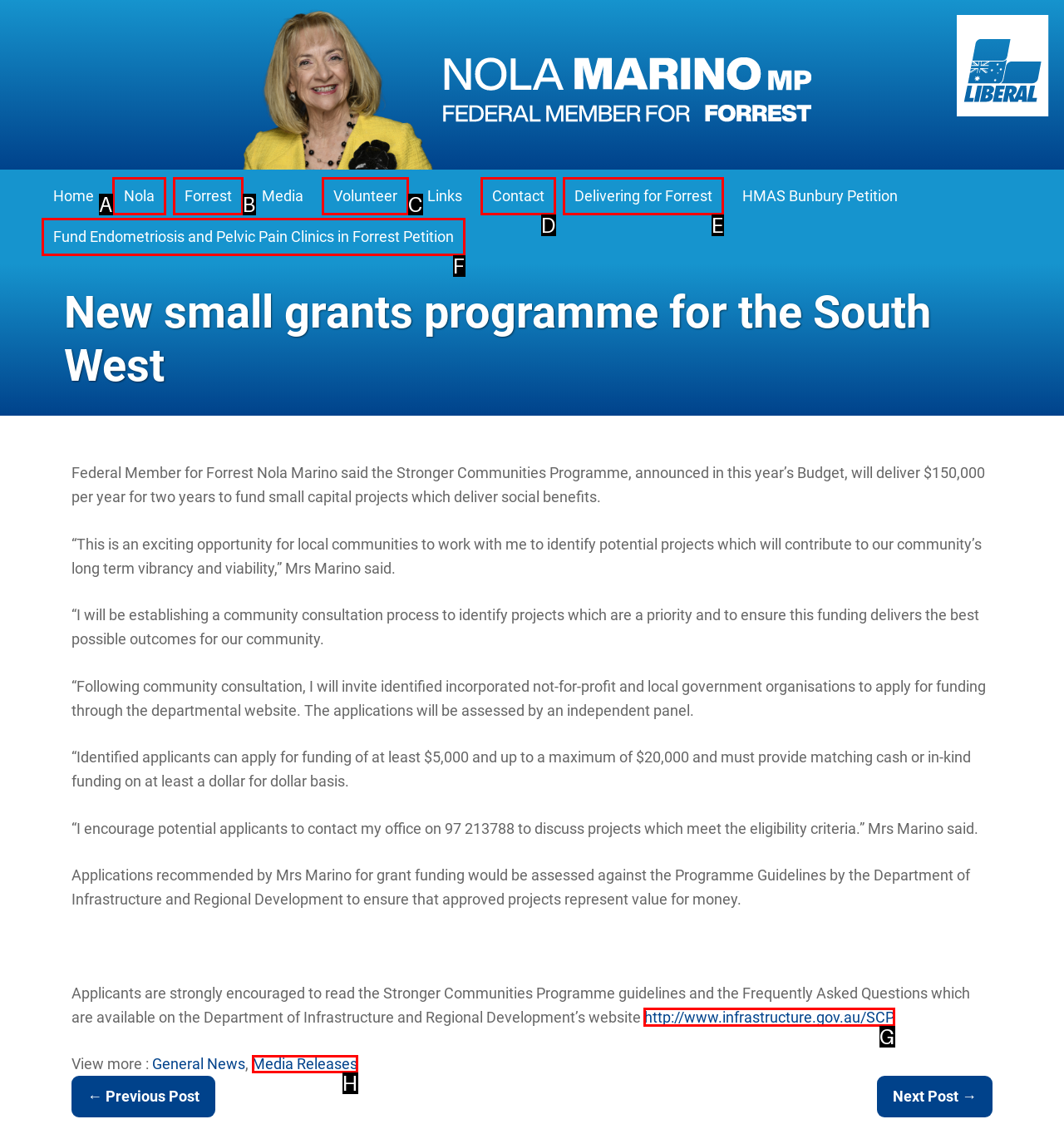Tell me which one HTML element I should click to complete this task: Visit the Department of Infrastructure and Regional Development’s website Answer with the option's letter from the given choices directly.

G